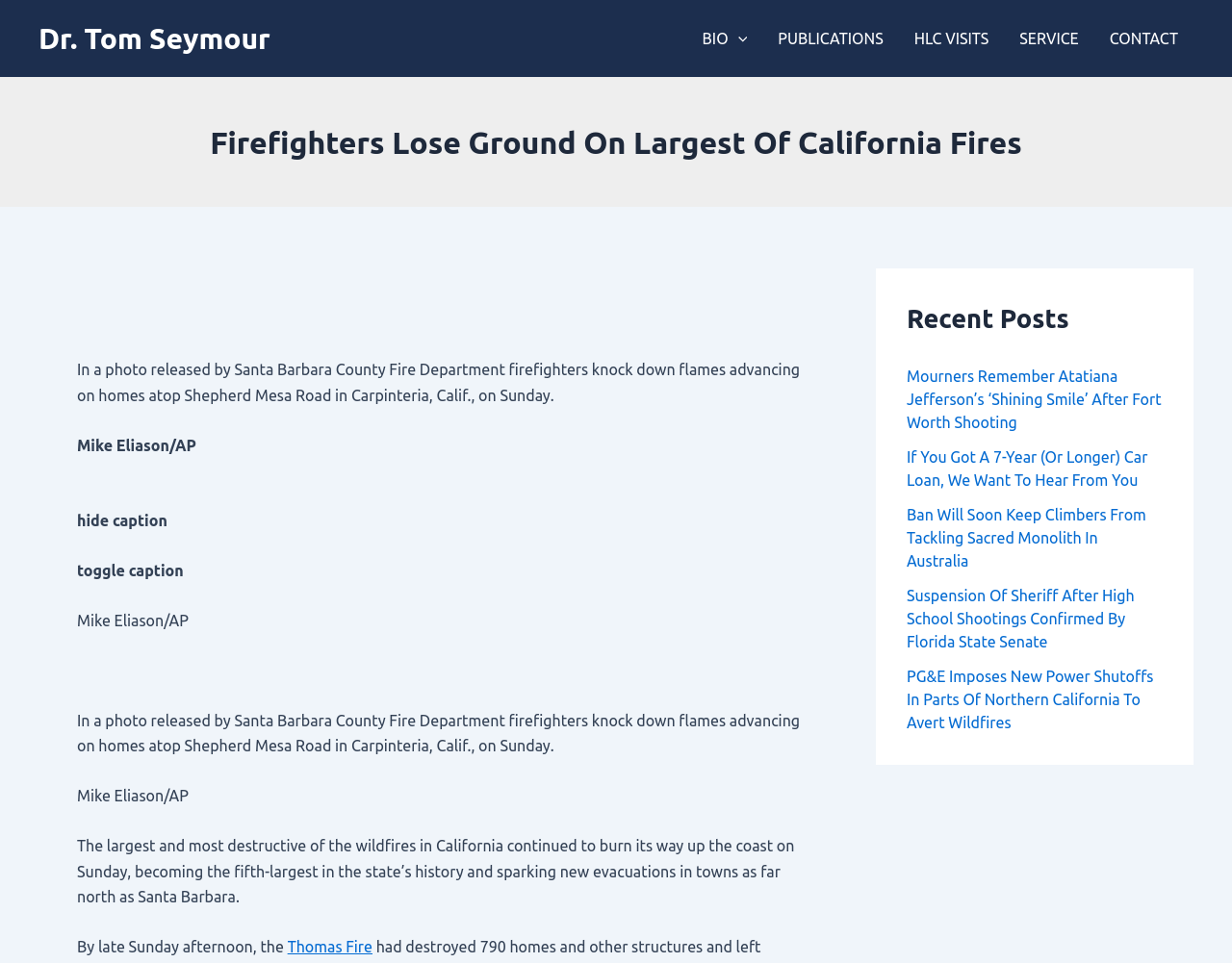Show the bounding box coordinates for the element that needs to be clicked to execute the following instruction: "Toggle BIO Menu". Provide the coordinates in the form of four float numbers between 0 and 1, i.e., [left, top, right, bottom].

[0.591, 0.0, 0.606, 0.08]